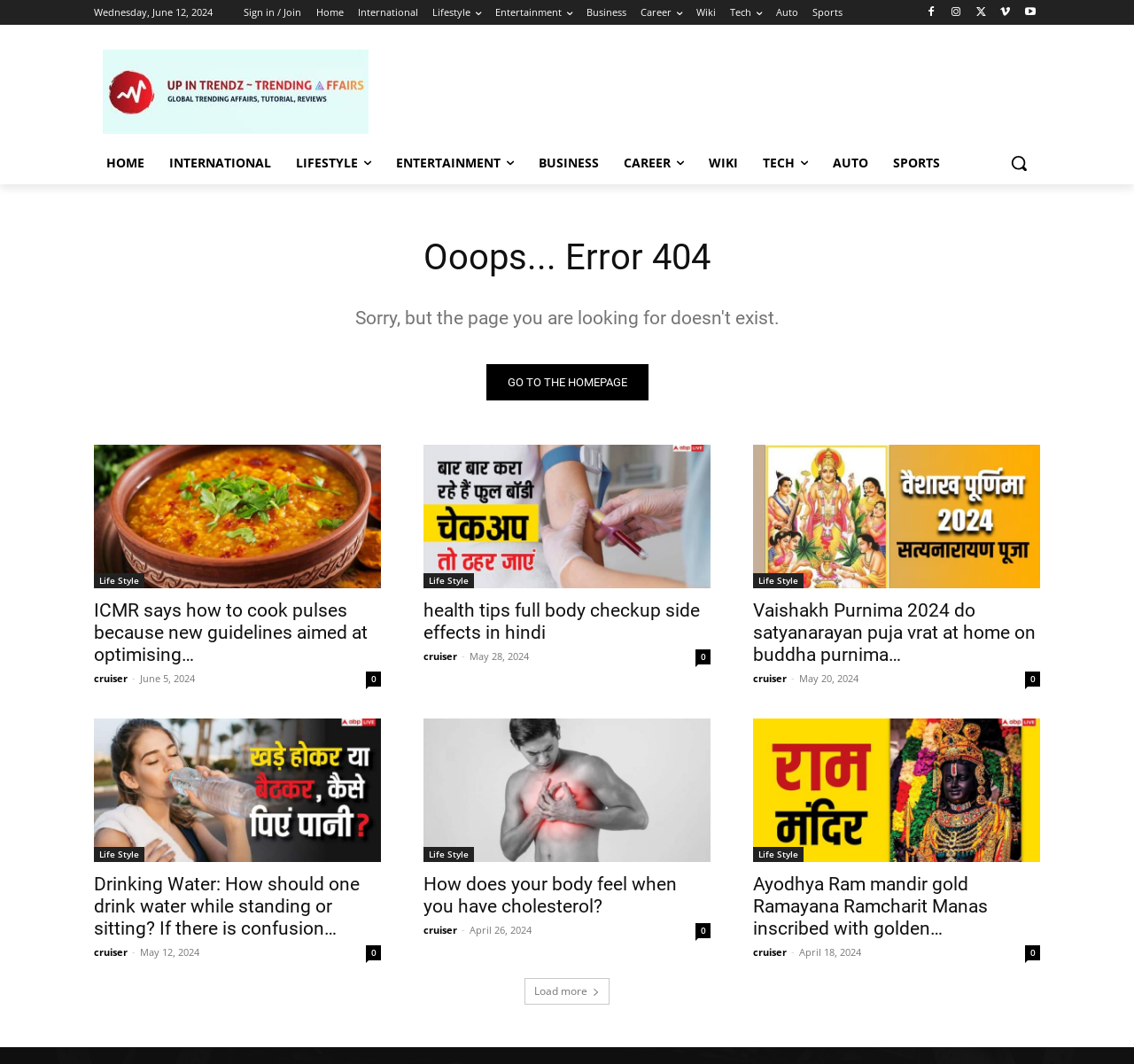Please pinpoint the bounding box coordinates for the region I should click to adhere to this instruction: "Read the article 'ICMR says how to cook pulses because new guidelines aimed at optimising…'".

[0.083, 0.418, 0.336, 0.553]